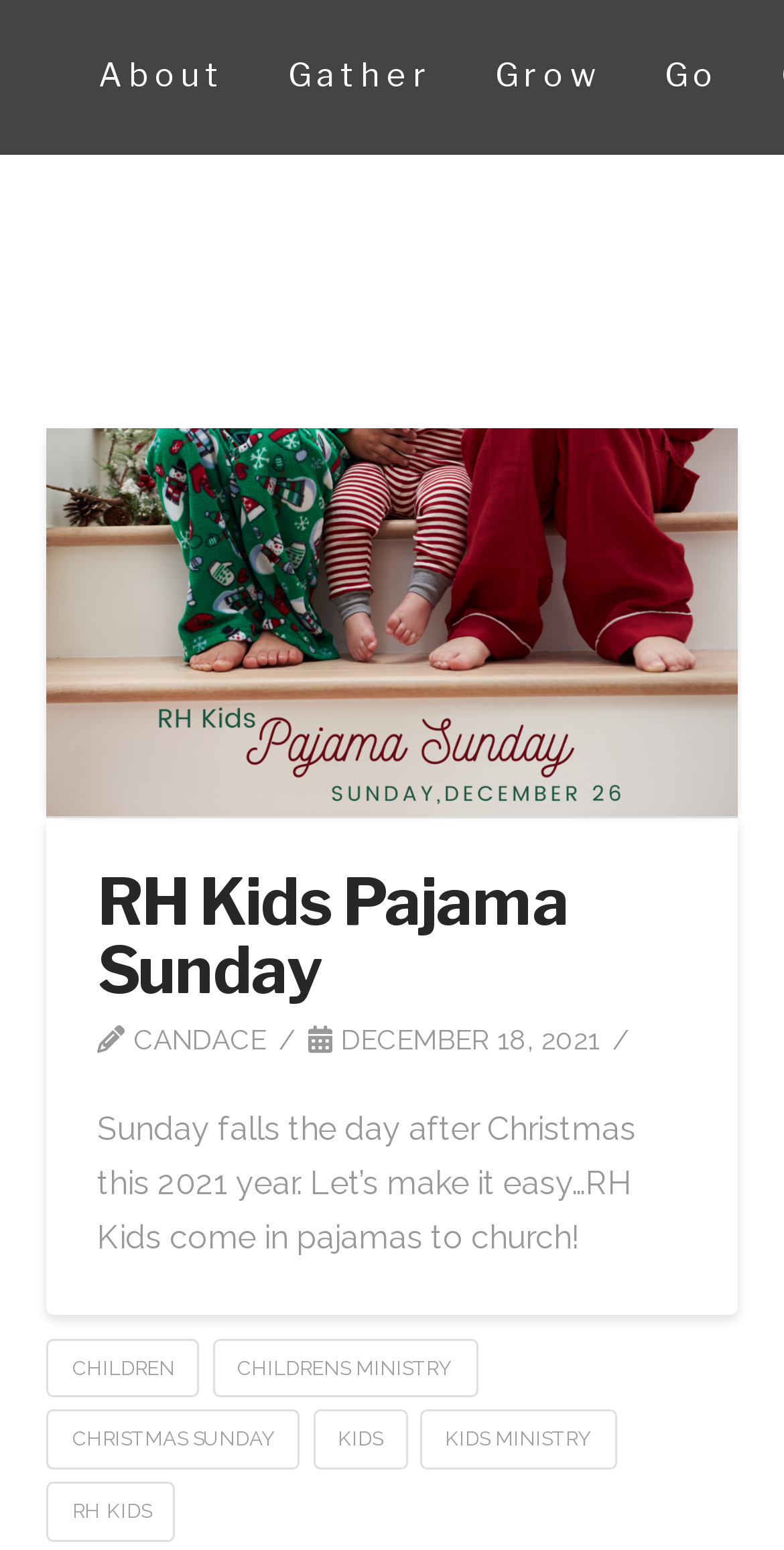Please identify the coordinates of the bounding box that should be clicked to fulfill this instruction: "read RH Kids Pajama Sunday article".

[0.06, 0.276, 0.94, 0.527]